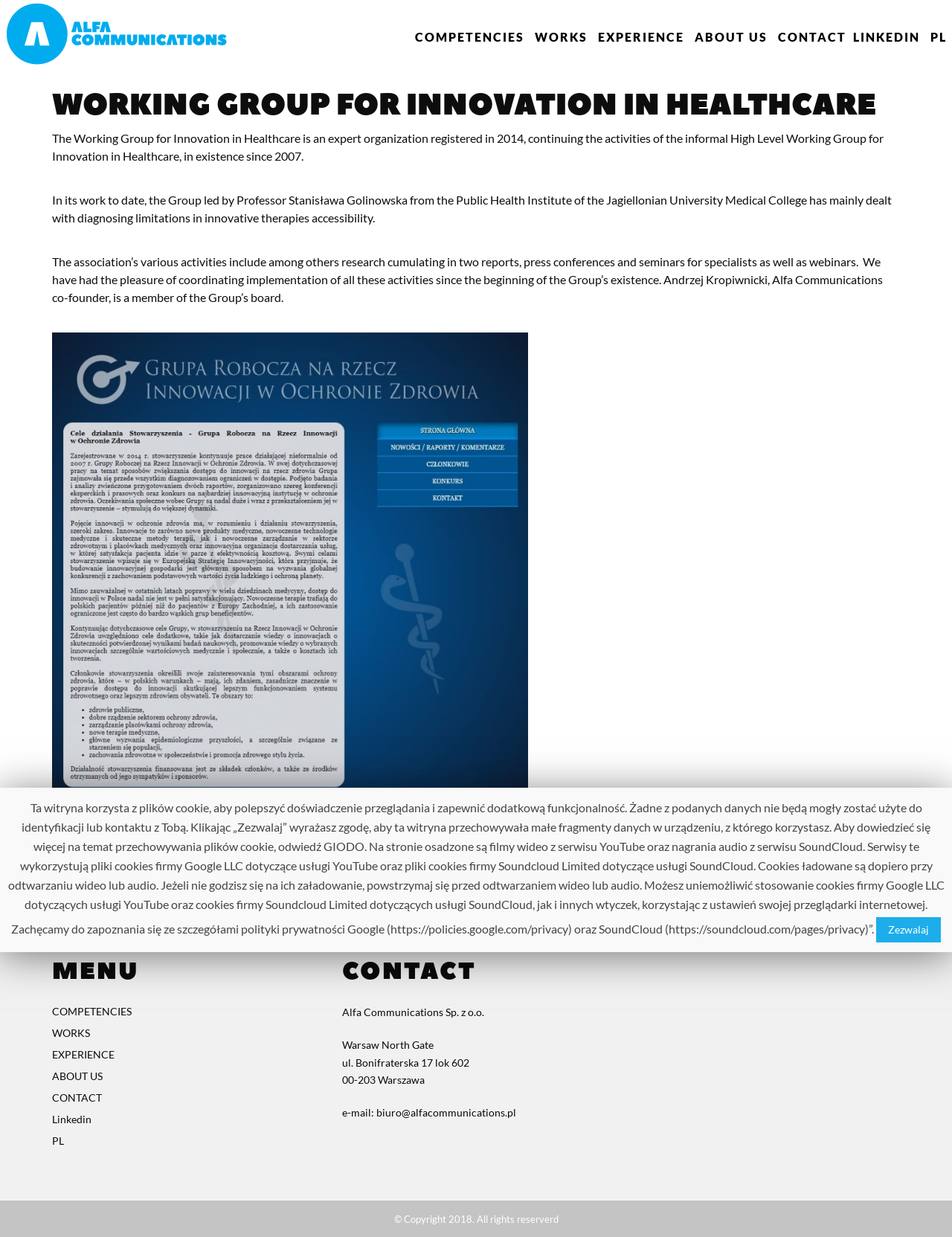Carefully examine the image and provide an in-depth answer to the question: What is the copyright year of the webpage?

I found the answer by looking at the bottom of the webpage, which displays the copyright information. The copyright year is 2018, as indicated by the text '© Copyright 2018. All rights reserved'.